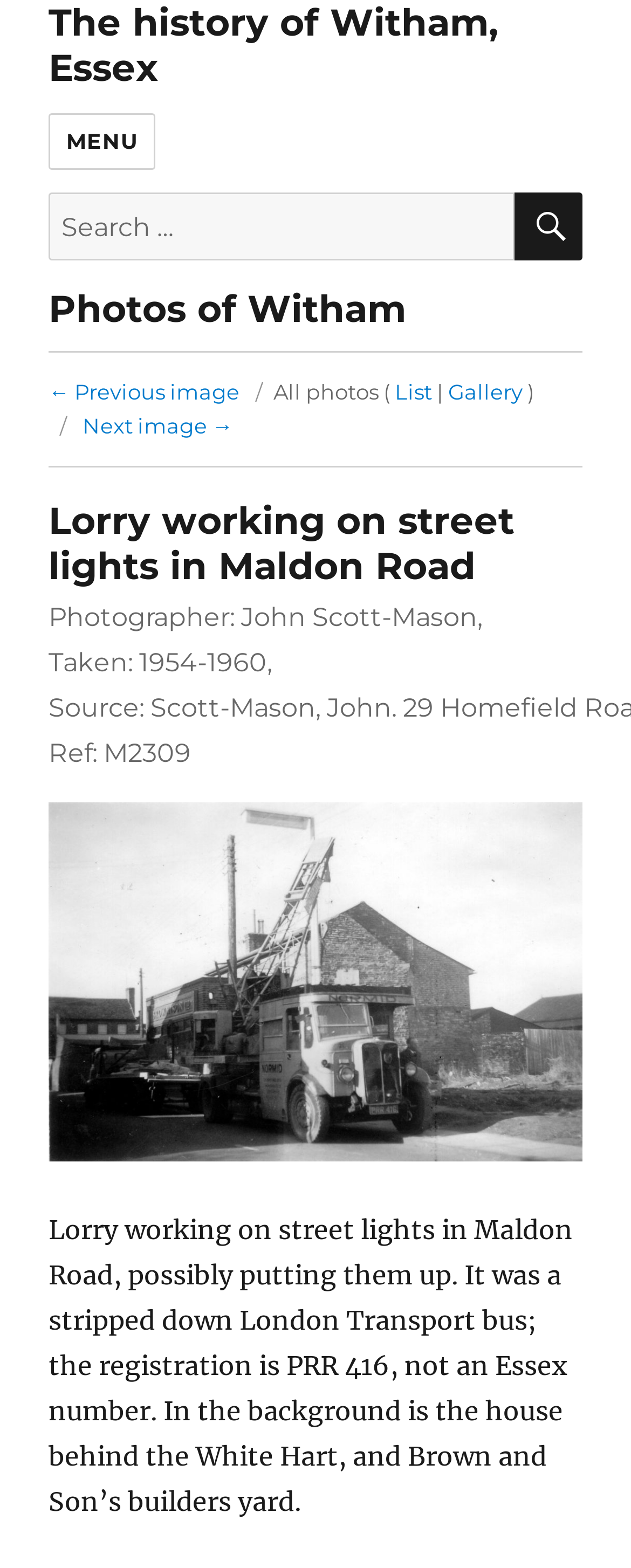Identify the bounding box coordinates of the clickable section necessary to follow the following instruction: "Click the MENU button". The coordinates should be presented as four float numbers from 0 to 1, i.e., [left, top, right, bottom].

[0.077, 0.072, 0.247, 0.108]